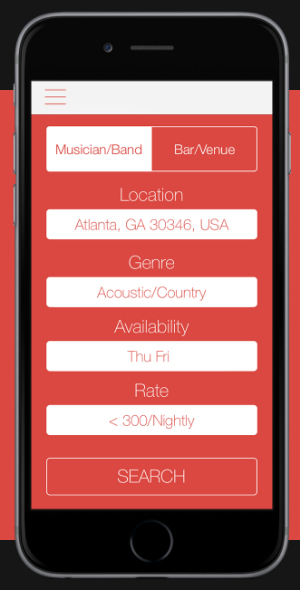Please give a short response to the question using one word or a phrase:
What is the maximum budget per night?

< 300/Nightly